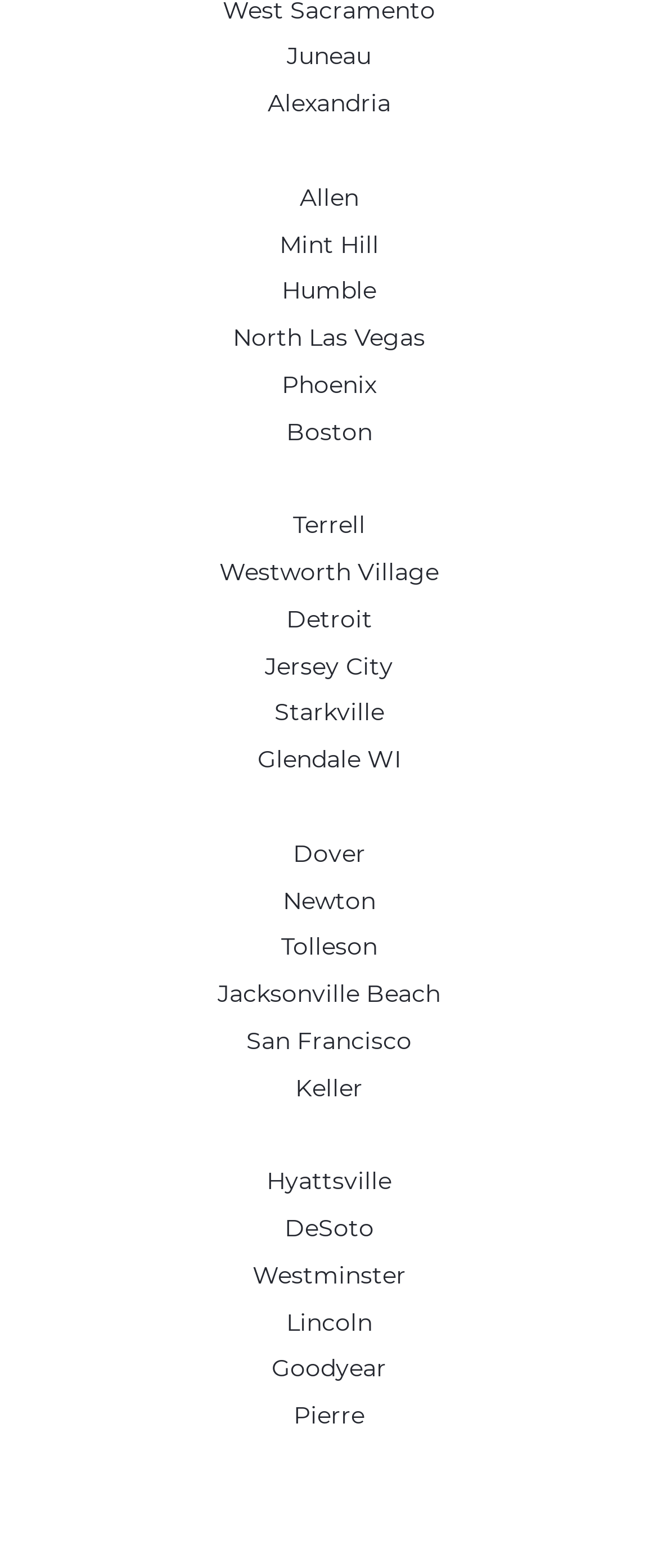What is the first repair service listed?
Please respond to the question with a detailed and well-explained answer.

The first link on the webpage is 'Alternator Replacement', which suggests that it is the first repair service listed.